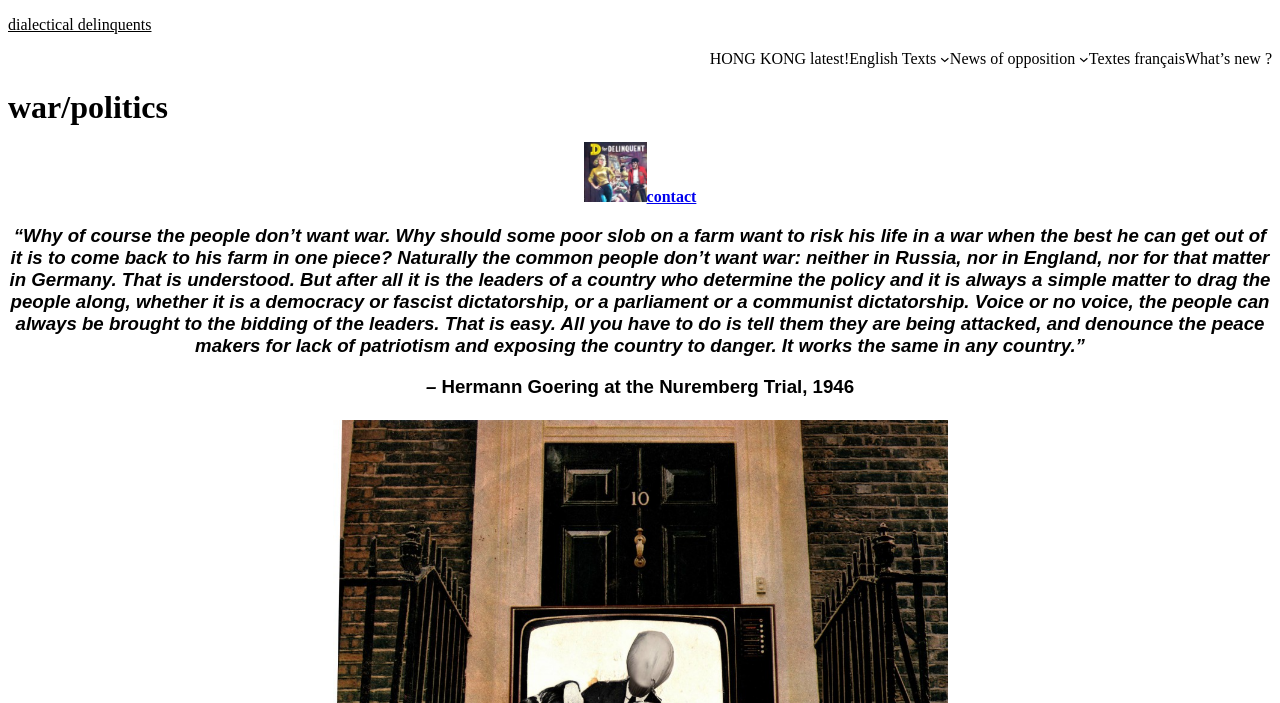What is the name of the website? Examine the screenshot and reply using just one word or a brief phrase.

dialectical delinquents